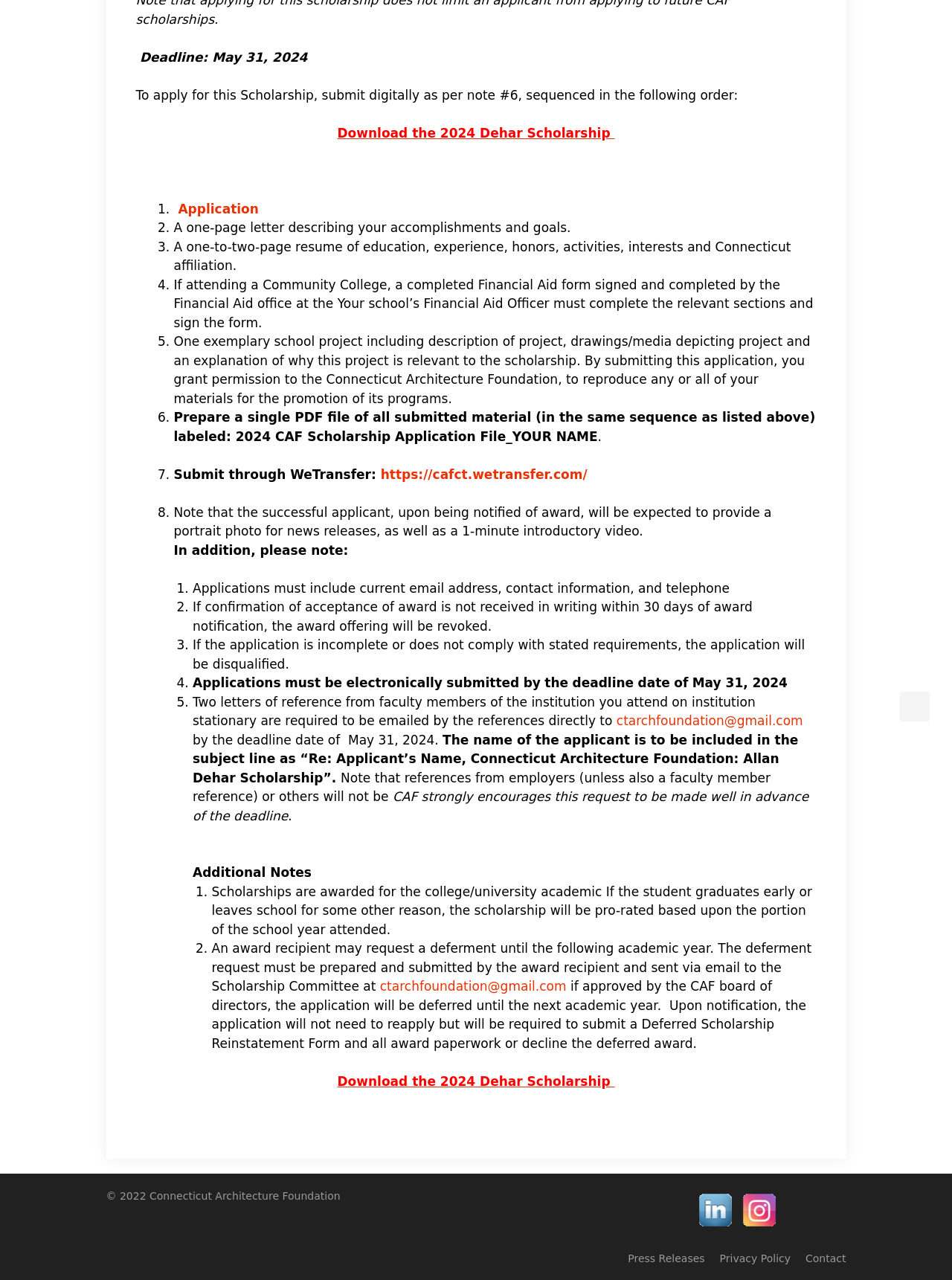Identify the bounding box coordinates of the region I need to click to complete this instruction: "Download the 2024 Dehar Scholarship".

[0.354, 0.098, 0.646, 0.11]